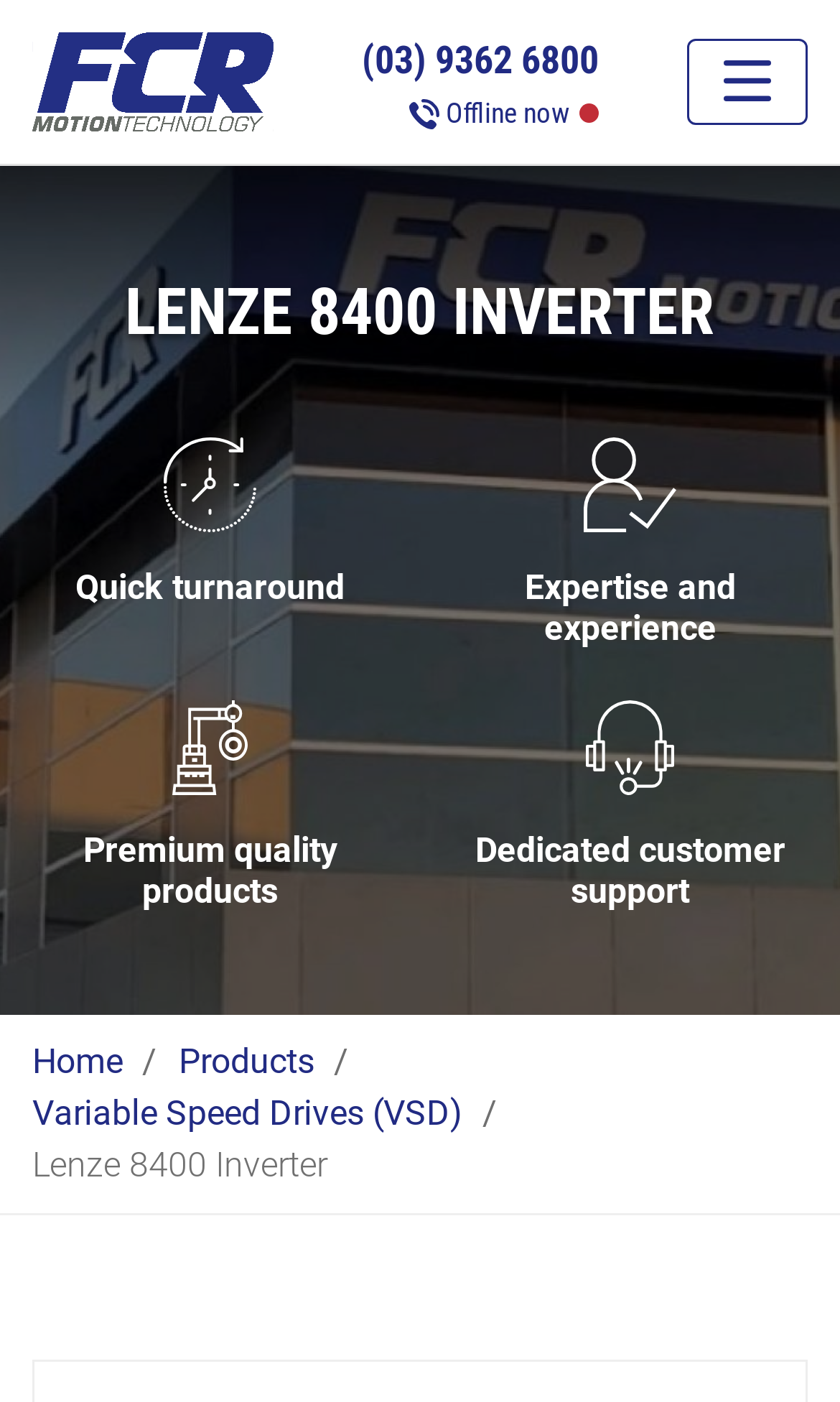Using the format (top-left x, top-left y, bottom-right x, bottom-right y), and given the element description, identify the bounding box coordinates within the screenshot: (03) 9362 6800

[0.431, 0.026, 0.713, 0.058]